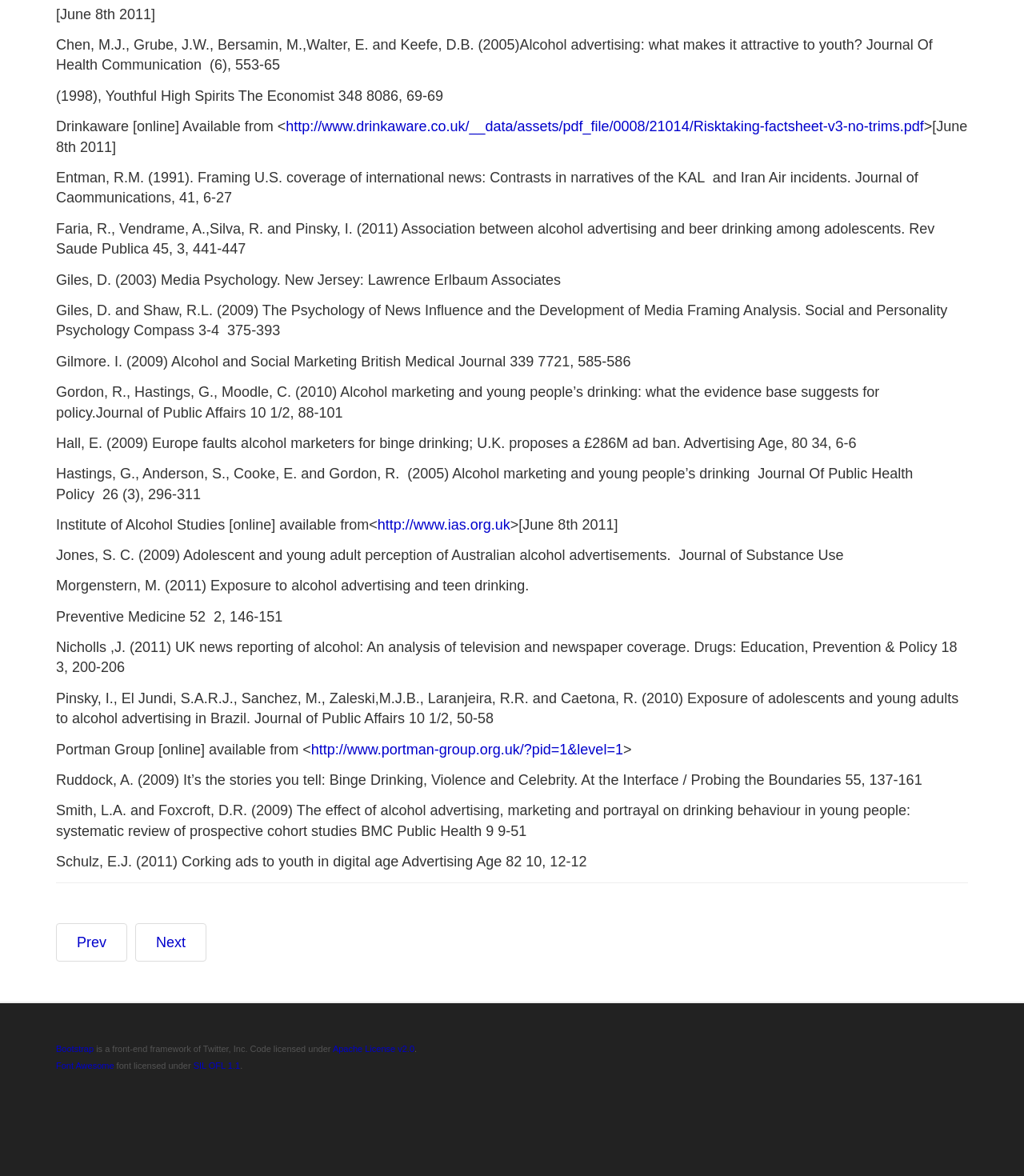Please determine the bounding box coordinates of the element to click on in order to accomplish the following task: "View the Bootstrap license information". Ensure the coordinates are four float numbers ranging from 0 to 1, i.e., [left, top, right, bottom].

[0.325, 0.888, 0.405, 0.896]